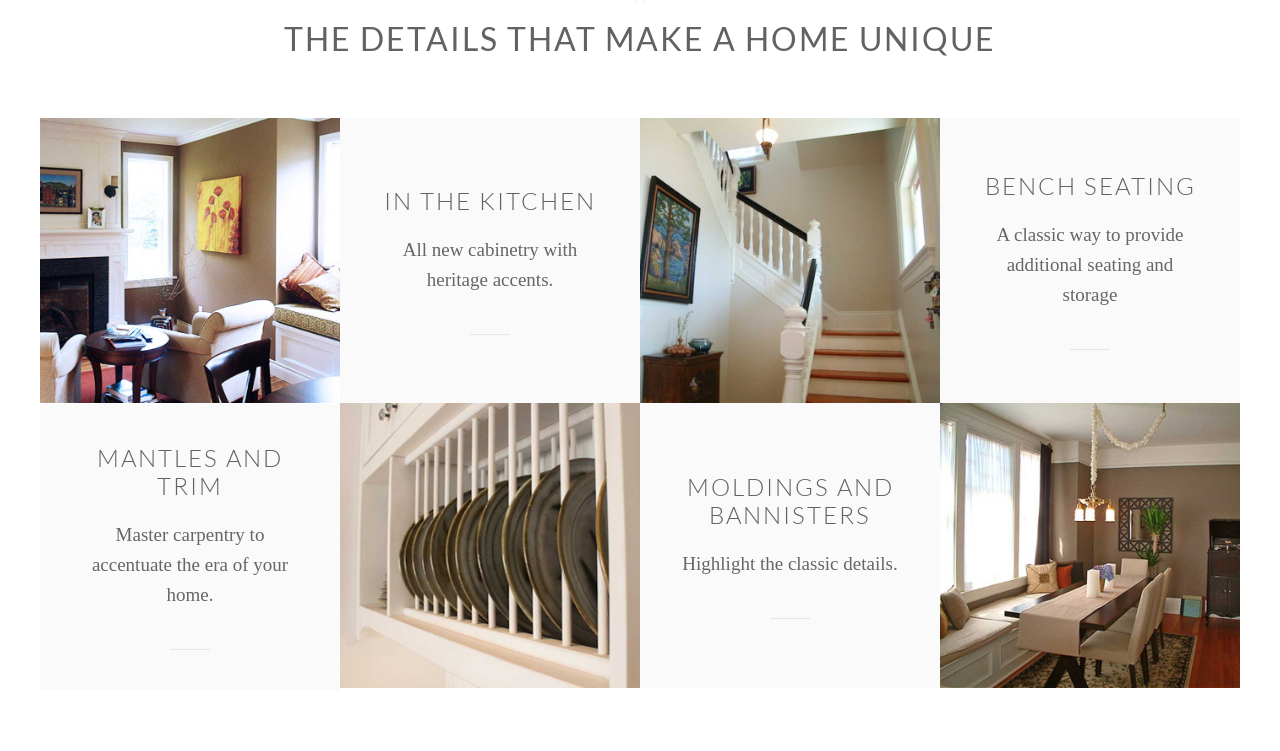Using the given element description, provide the bounding box coordinates (top-left x, top-left y, bottom-right x, bottom-right y) for the corresponding UI element in the screenshot: In The KITCHEN

[0.3, 0.247, 0.466, 0.287]